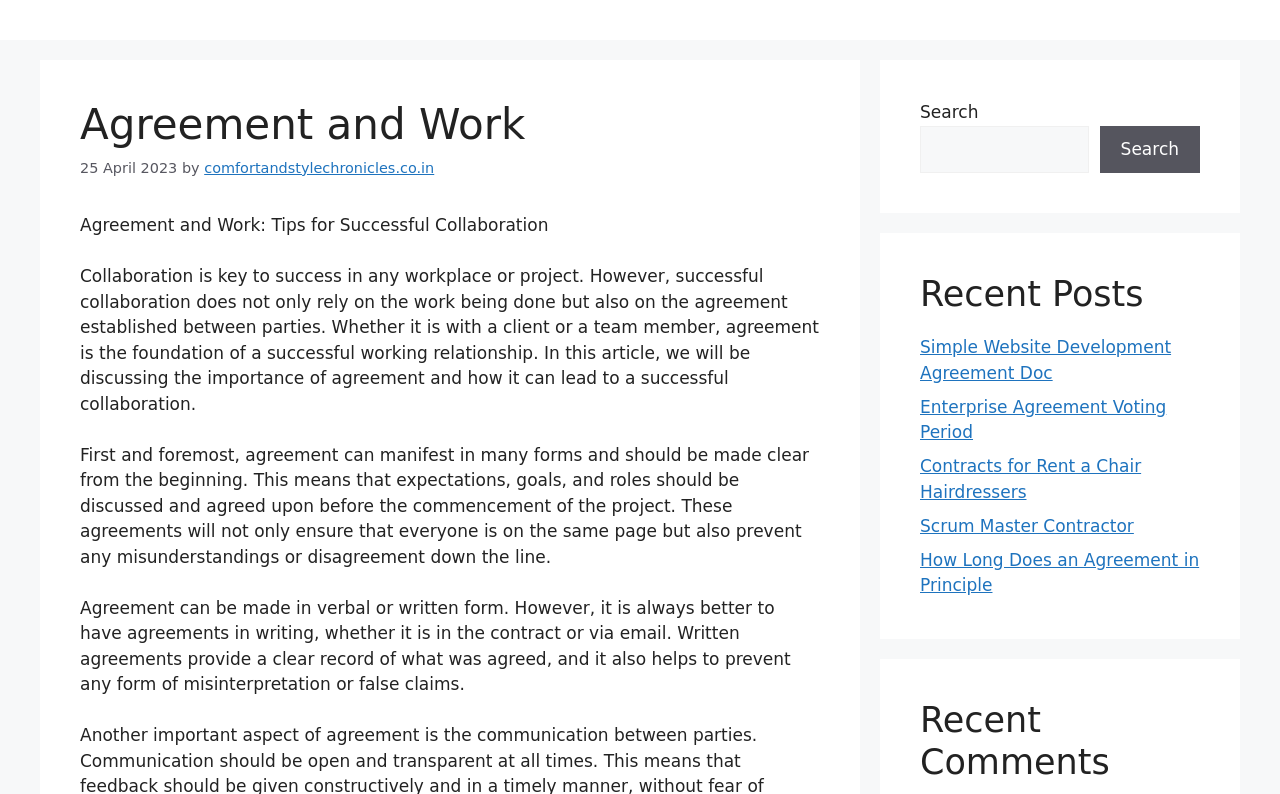Please identify the bounding box coordinates of the element I need to click to follow this instruction: "View recent posts".

None